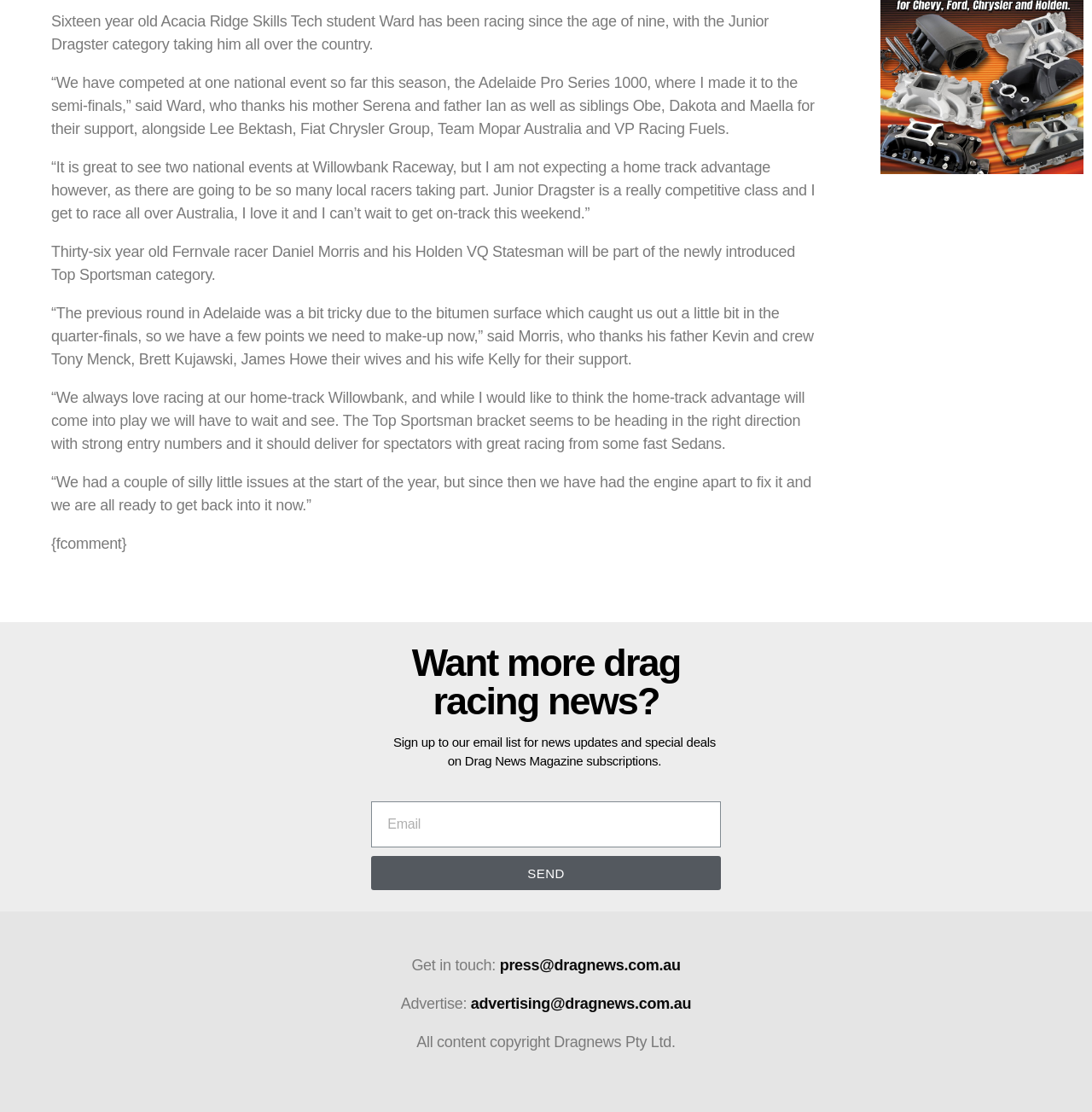Please provide a detailed answer to the question below by examining the image:
What is the purpose of the textbox?

The textbox with bounding box coordinates [0.34, 0.721, 0.66, 0.762] is required and has a label 'Email', indicating that it is used to enter an email address, likely for news updates and special deals on Drag News Magazine subscriptions.